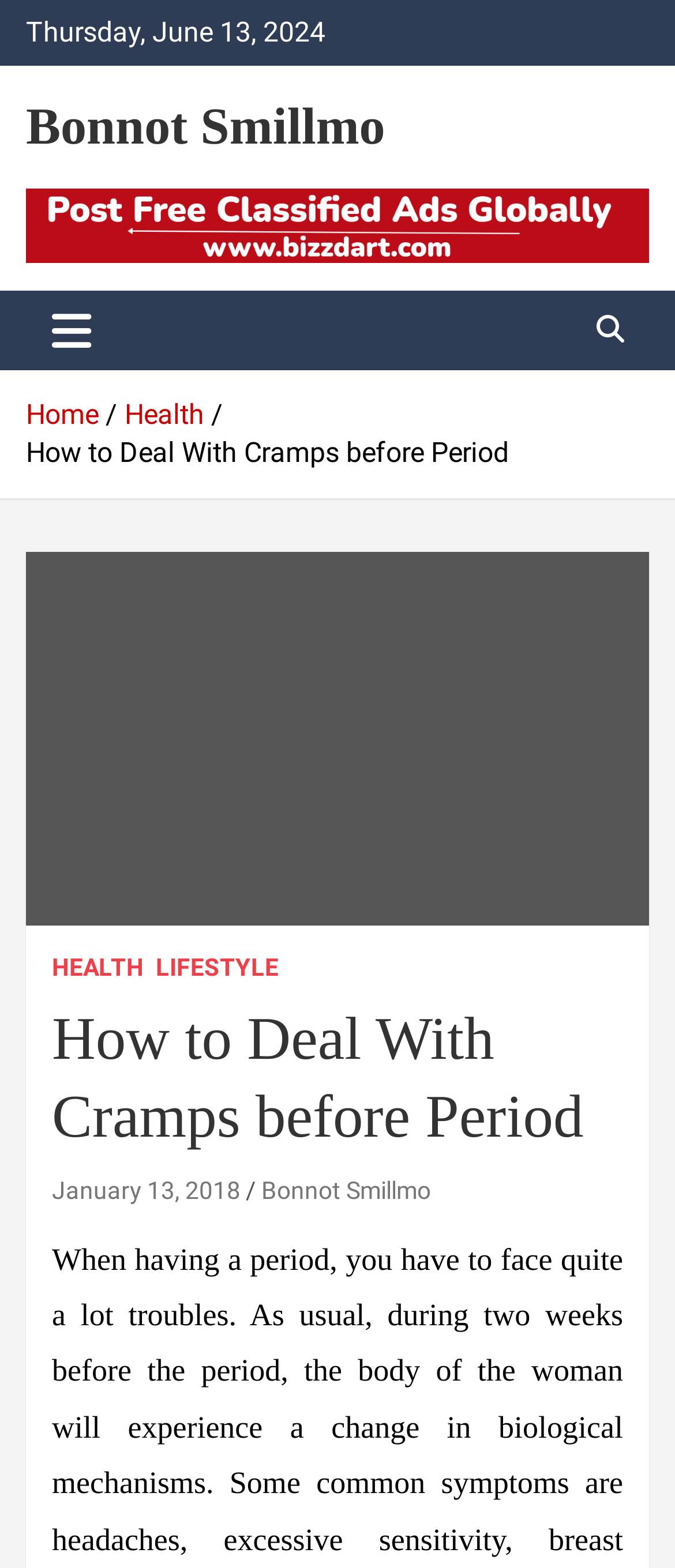Write a detailed summary of the webpage.

The webpage appears to be an article about dealing with cramps before a period. At the top left, there is a date "Thursday, June 13, 2024" and a heading "Bonnot Smillmo" which is also a link. Below the date, there is a banner advertisement with an image. 

To the right of the banner, there is a button to toggle navigation, and below it, a navigation bar with breadcrumbs showing the path "Home > Health". The title of the article "How to Deal With Cramps before Period" is located below the navigation bar. 

Under the title, there is a figure, likely an image, that takes up a significant portion of the page. Below the figure, there are two links "HEALTH" and "LIFESTYLE" positioned side by side. 

The main content of the article is headed by a header "How to Deal With Cramps before Period" which is located below the links. The article's meta description mentions that during the two weeks leading up to a period, a woman's body will experience changes, suggesting that the article will discuss these changes and how to cope with them.